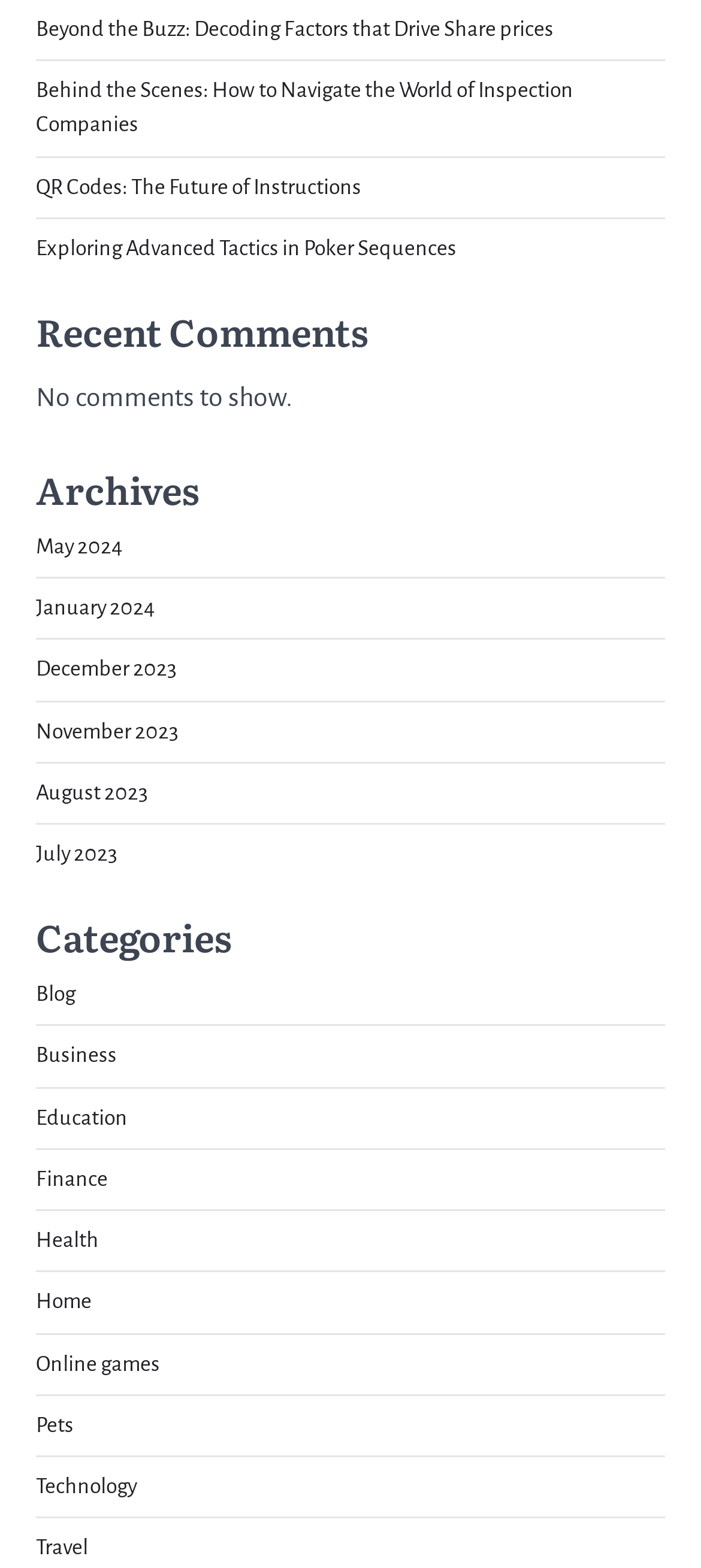Can you find the bounding box coordinates for the element that needs to be clicked to execute this instruction: "Browse archives from May 2024"? The coordinates should be given as four float numbers between 0 and 1, i.e., [left, top, right, bottom].

[0.051, 0.341, 0.174, 0.356]